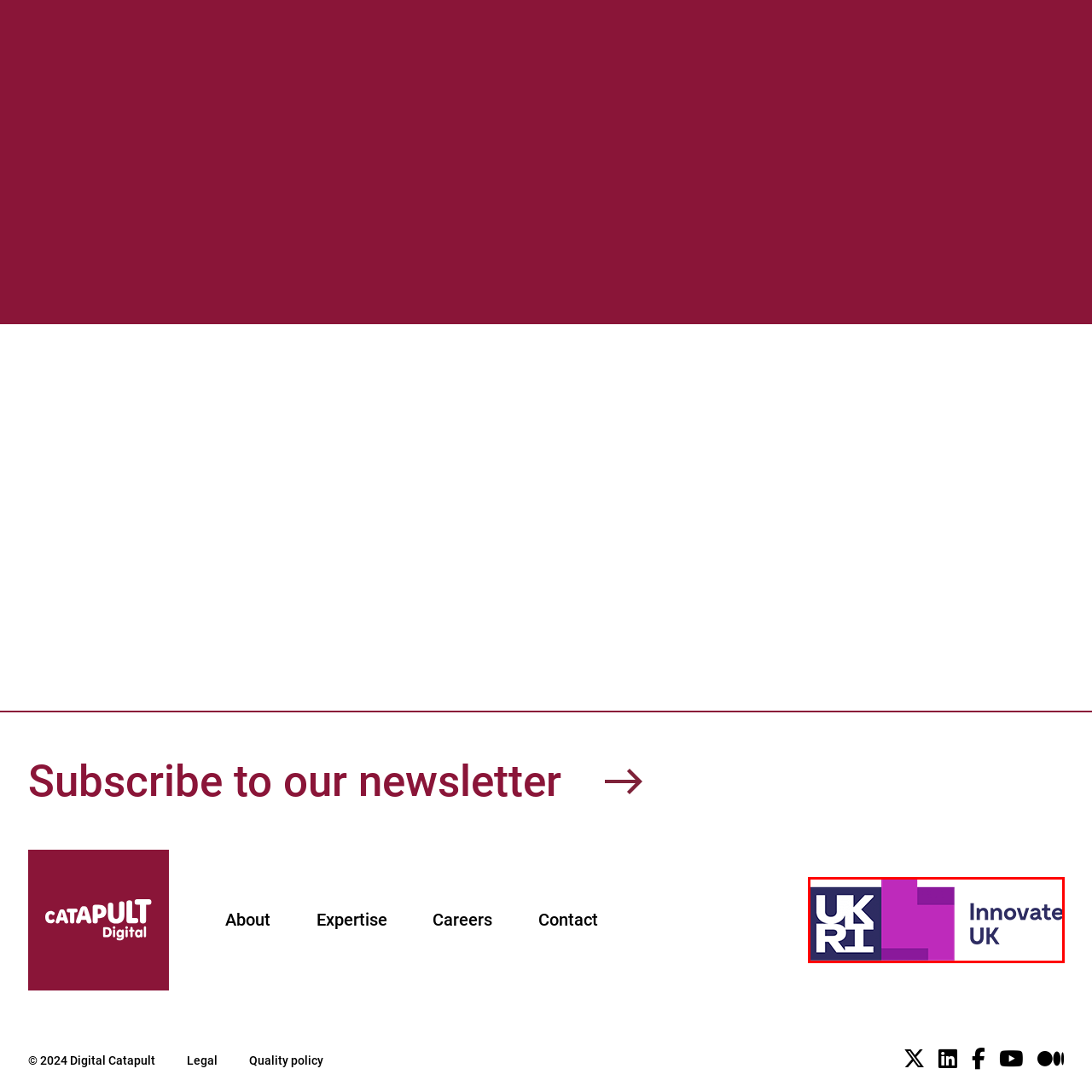What is the color of the acronym in the logo?
Focus on the section of the image inside the red bounding box and offer an in-depth answer to the question, utilizing the information visible in the image.

The logo of Innovate UK incorporates the acronym 'UKRI' in a bold purple color, making it visually appealing and prominent.